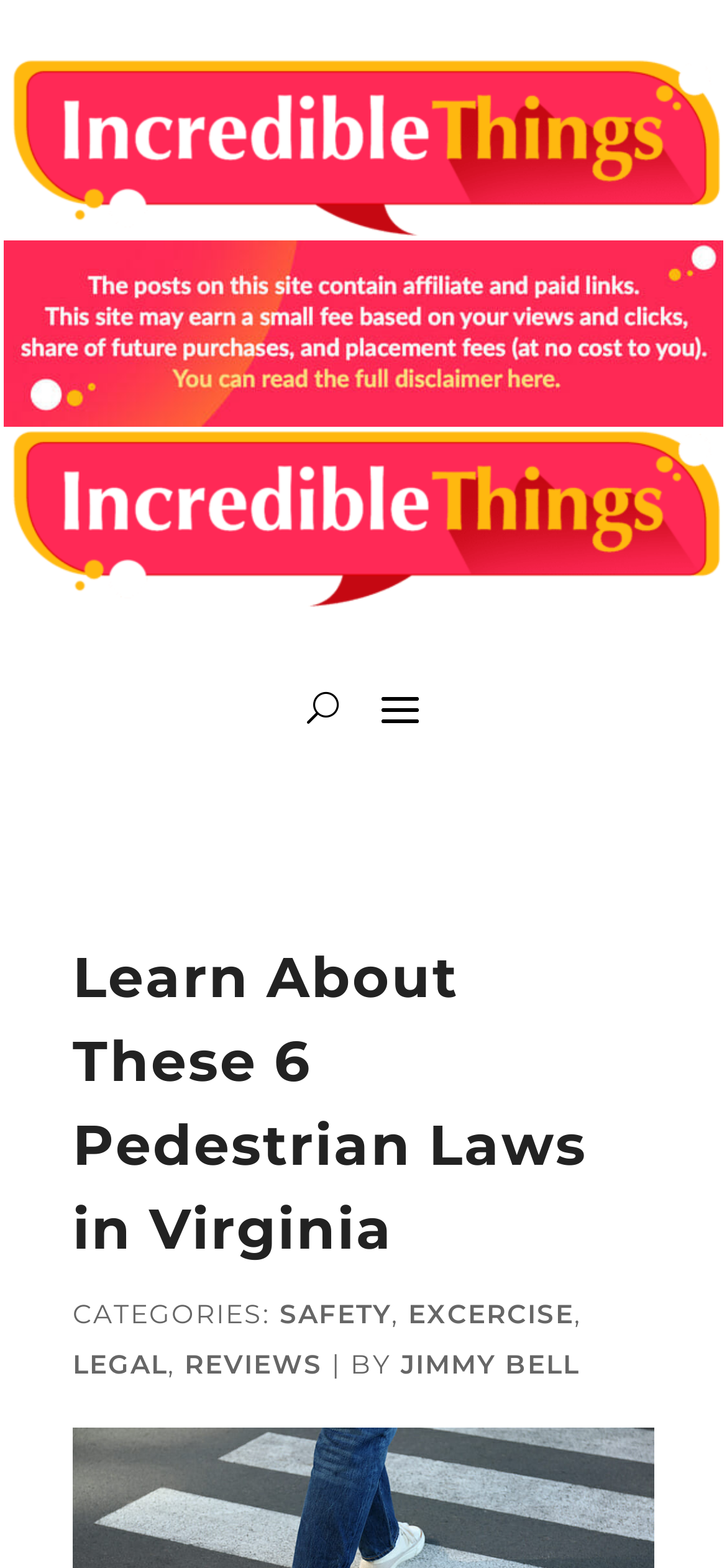What is the category of the article?
Kindly offer a detailed explanation using the data available in the image.

I determined the categories by looking at the links below the heading 'Learn About These 6 Pedestrian Laws in Virginia', which are 'SAFETY', 'EXCERCISE', 'LEGAL', and 'REVIEWS'.